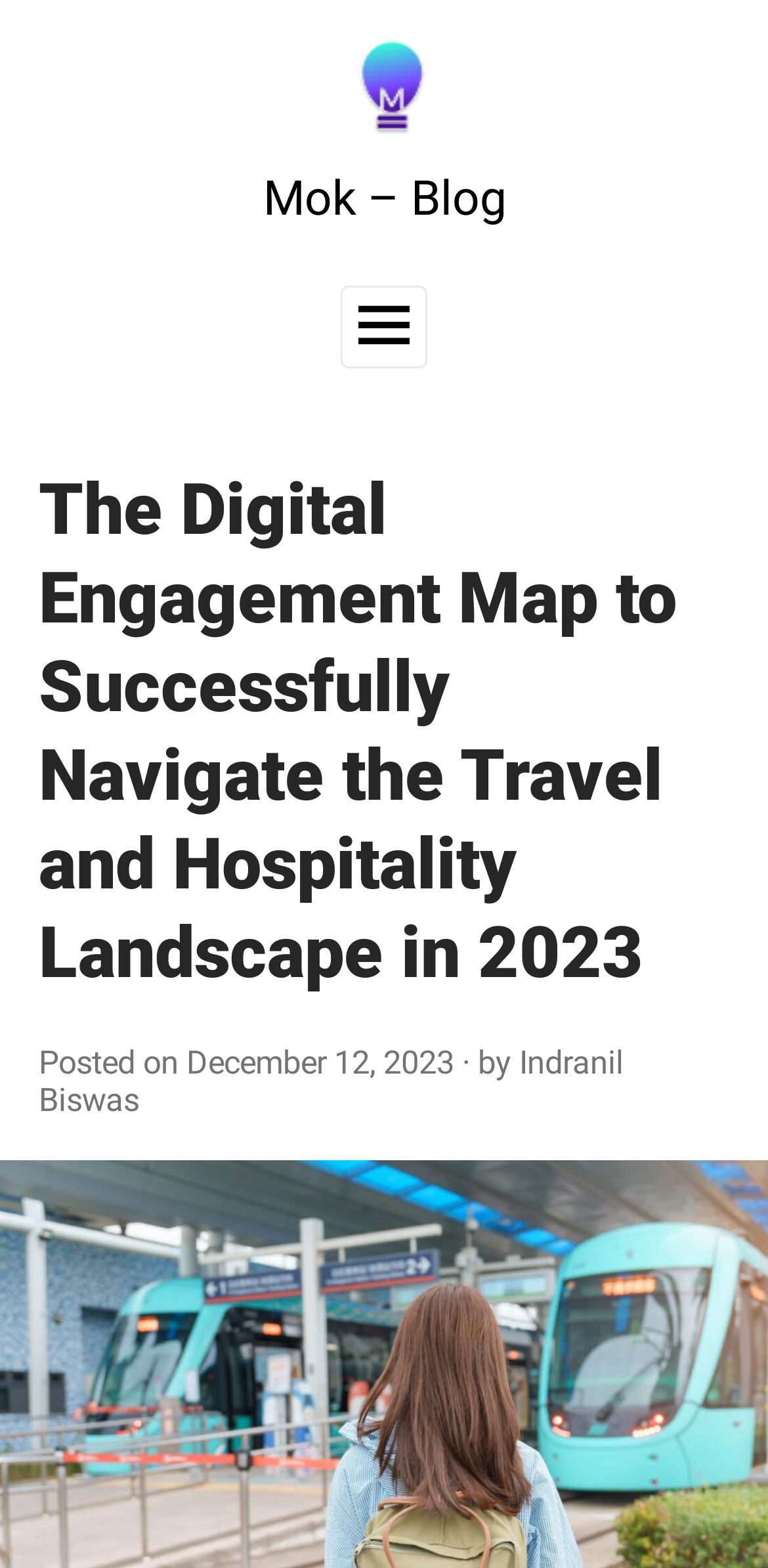Give a succinct answer to this question in a single word or phrase: 
What is the author of the blog post?

Indranil Biswas